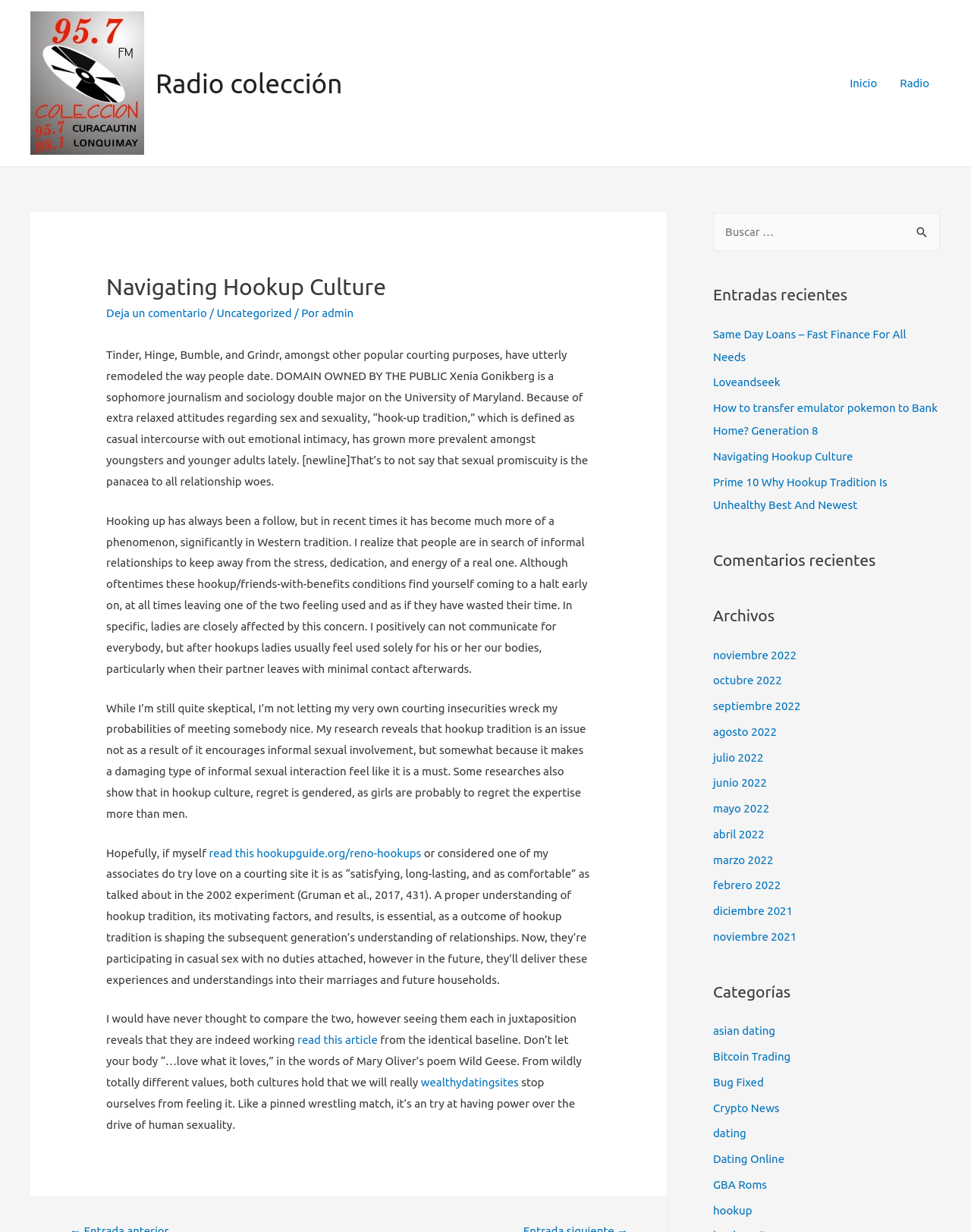What is the category of the article 'Same Day Loans – Fast Finance For All Needs'?
Use the information from the screenshot to give a comprehensive response to the question.

The category of the article 'Same Day Loans – Fast Finance For All Needs' cannot be determined from the webpage, as it is not explicitly stated. However, it is listed under 'Entradas recientes', which suggests that it is a recent article on the website.